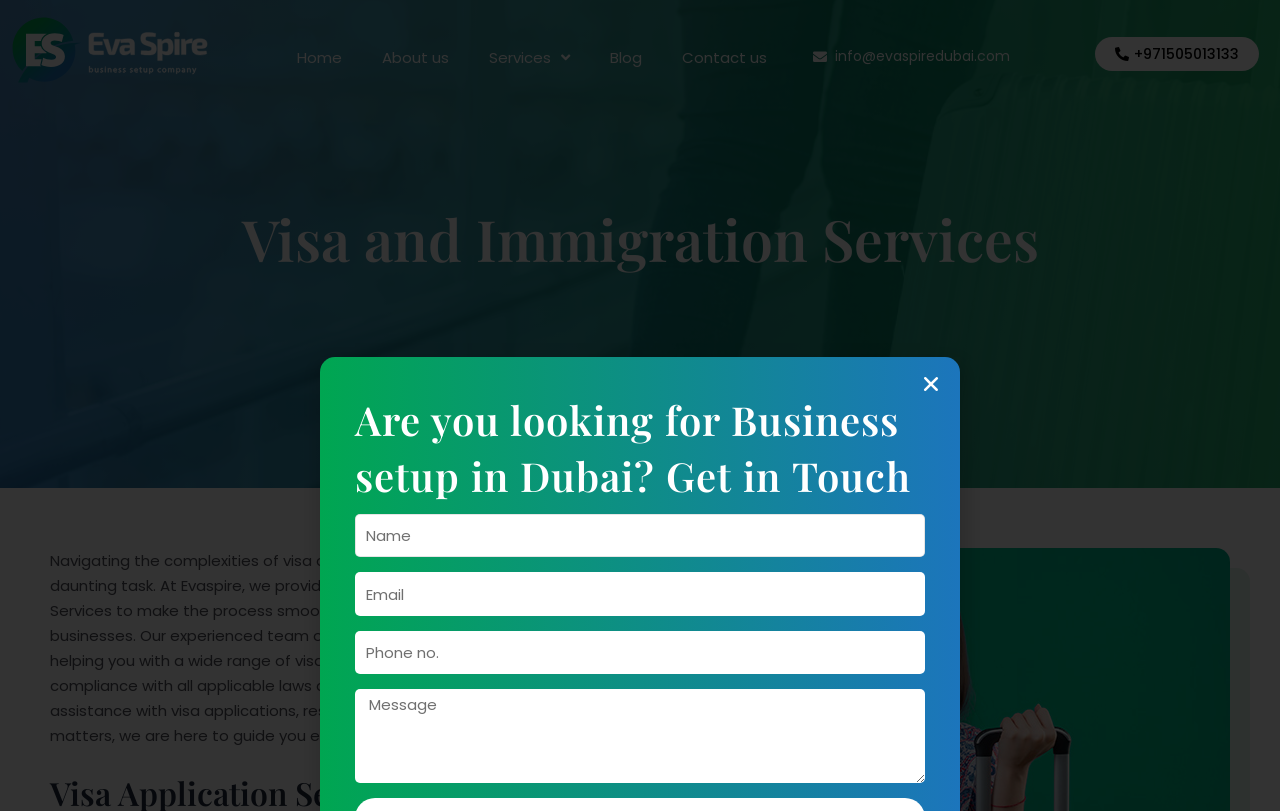Answer the following query with a single word or phrase:
What is the company's email address?

info@evaspiredubai.com